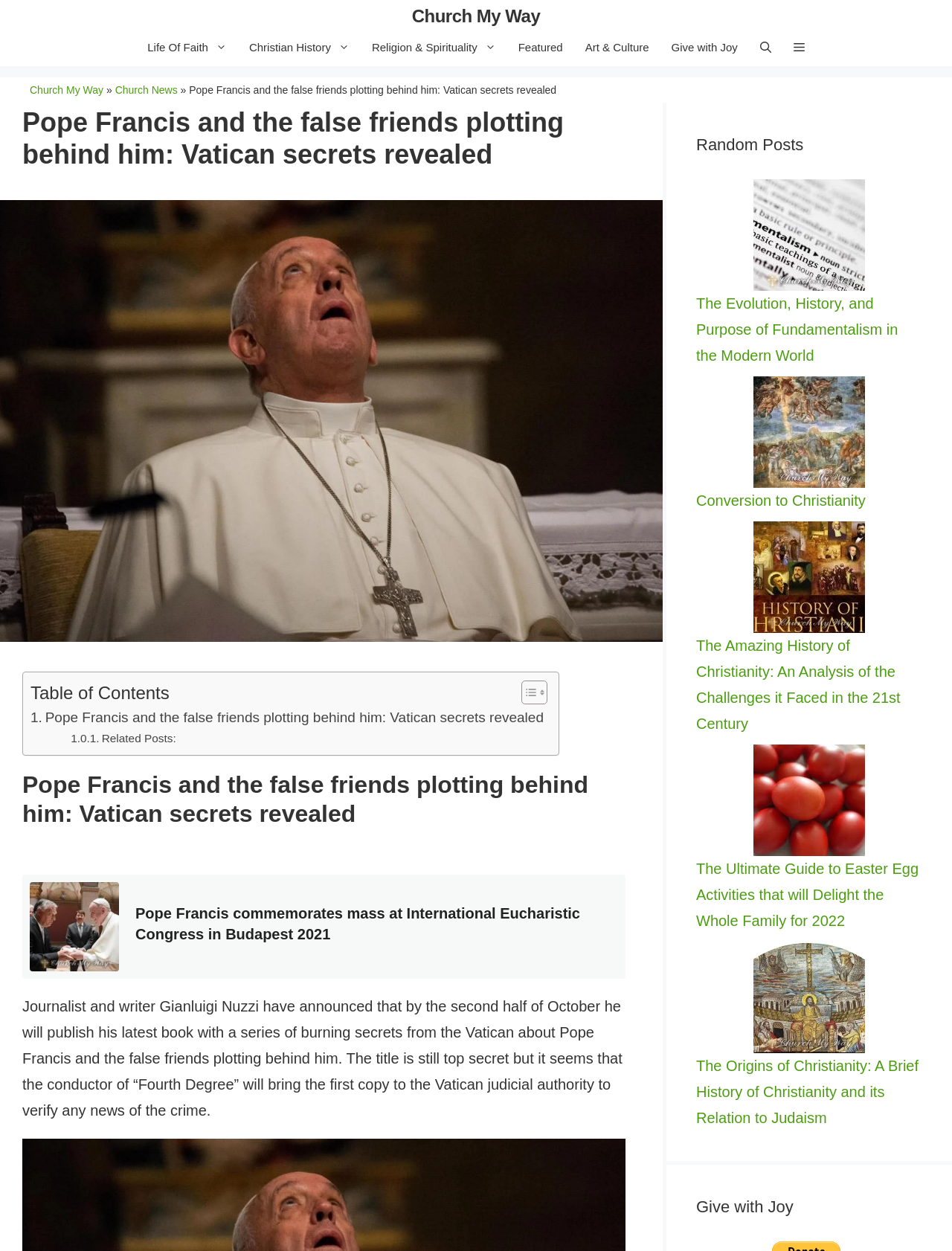Please locate the bounding box coordinates of the element that should be clicked to achieve the given instruction: "View the related post 'Pope Francis commemorates mass at International Eucharistic Congress in Budapest 2021'".

[0.023, 0.699, 0.657, 0.782]